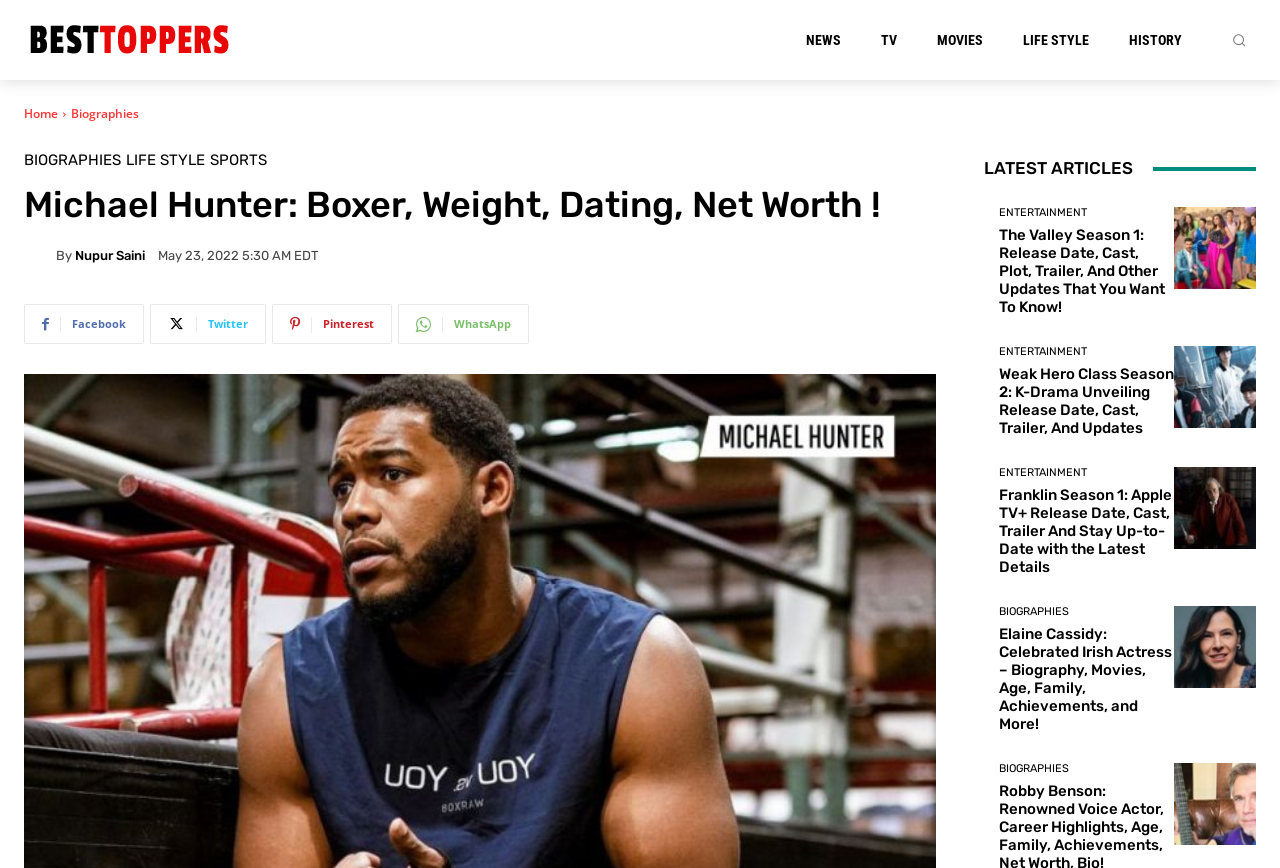Respond to the question below with a concise word or phrase:
How many navigation links are there at the top of the webpage?

5